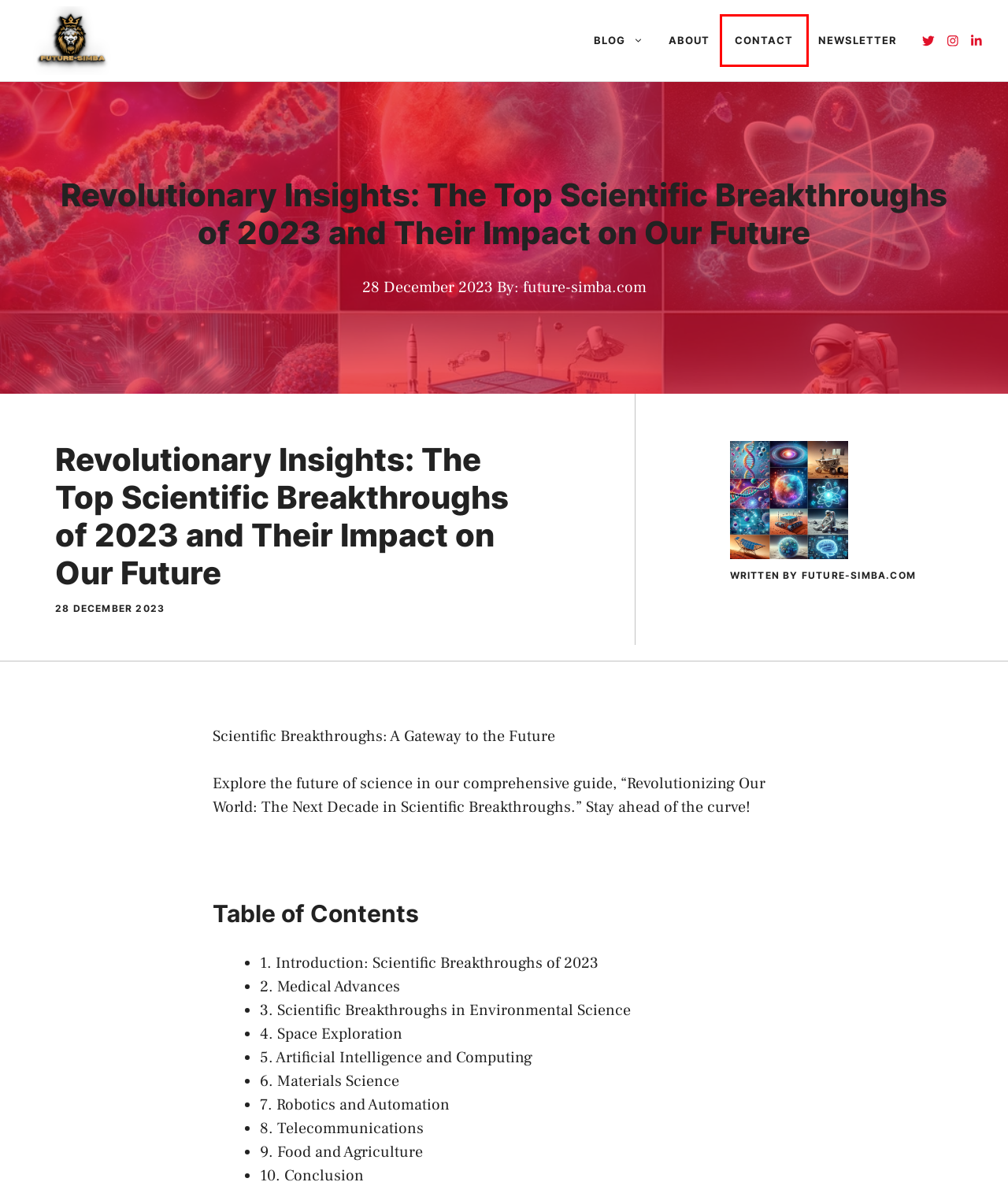After examining the screenshot of a webpage with a red bounding box, choose the most accurate webpage description that corresponds to the new page after clicking the element inside the red box. Here are the candidates:
A. Culture - future-simba.com
B. future-simba.com -
C. Breaking Boundaries with Virtual Reality in 2024: A New Era of Innovation - future-simba.com
D. Contact - future-simba.com
E. Term of Services - future-simba.com
F. Log In ‹ future-simba.com — WordPress
G. Travel - future-simba.com
H. Science - future-simba.com

D